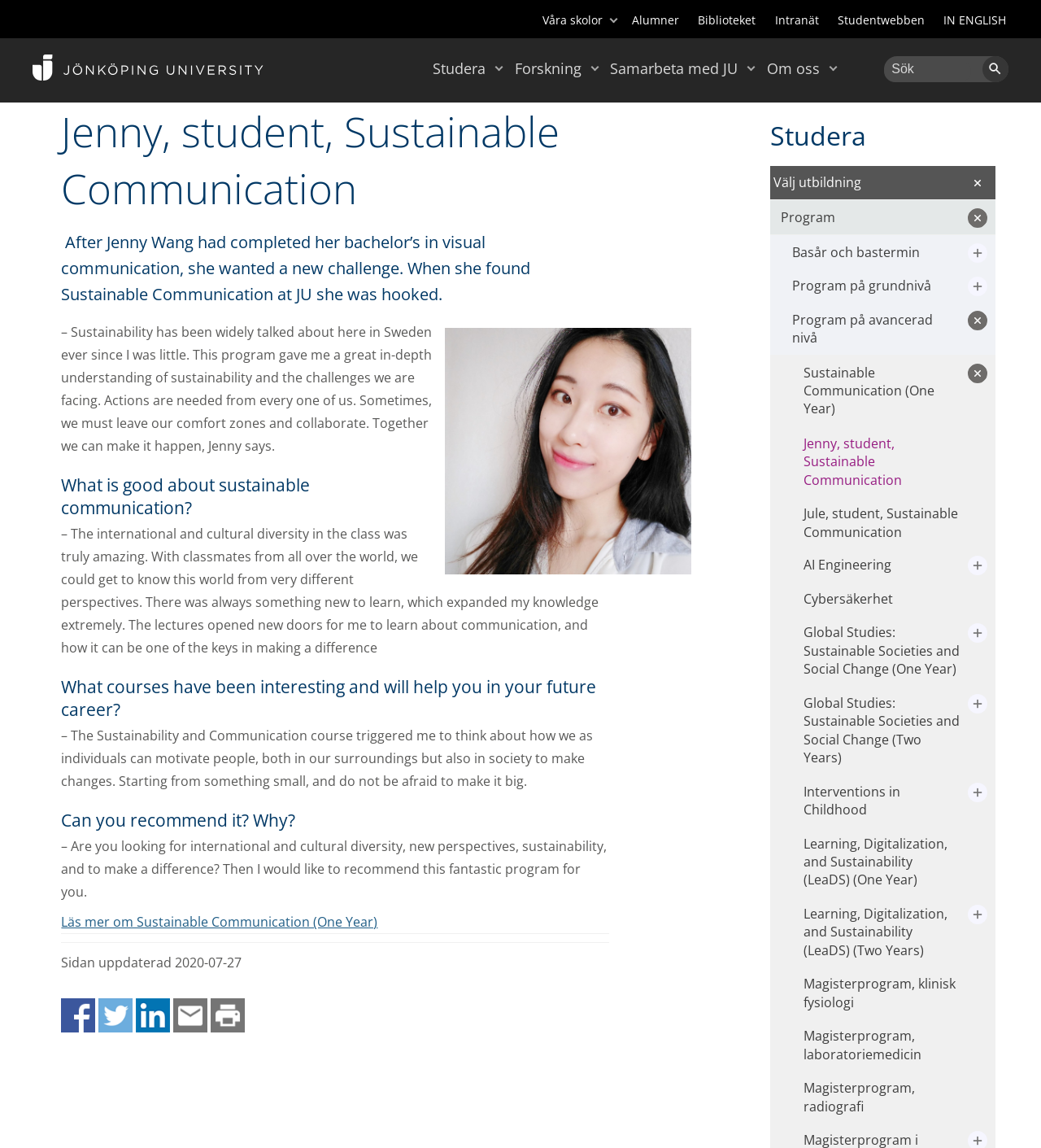What is the program that Jenny is studying?
Please respond to the question with a detailed and informative answer.

The webpage mentions 'Jenny, student, Sustainable Communication' and also has a link 'Läs mer om Sustainable Communication (One Year)' which suggests that Jenny is studying Sustainable Communication.